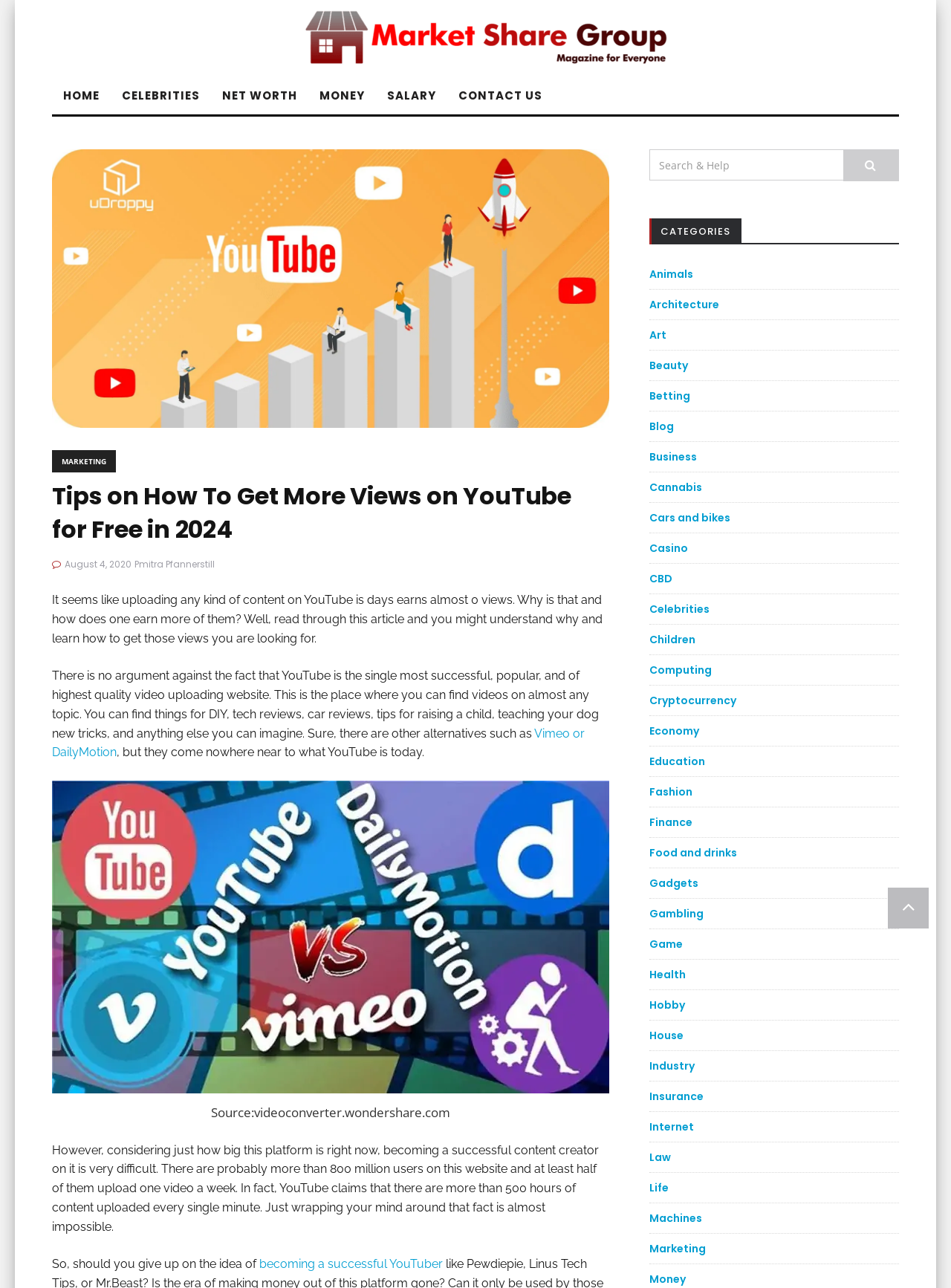Could you indicate the bounding box coordinates of the region to click in order to complete this instruction: "Click on the HOME link".

[0.055, 0.06, 0.116, 0.089]